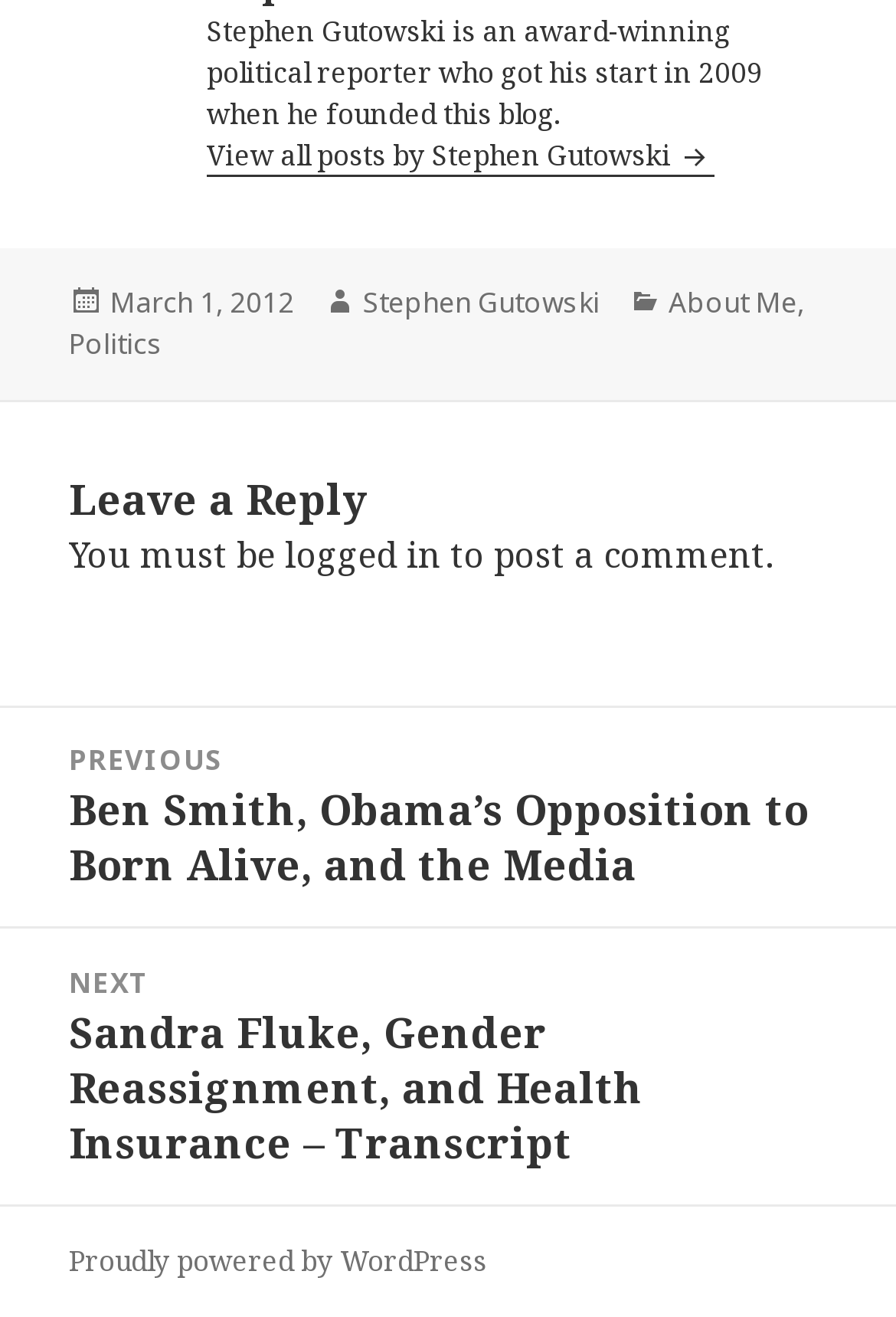Answer the question using only a single word or phrase: 
What is the date of the post?

March 1, 2012